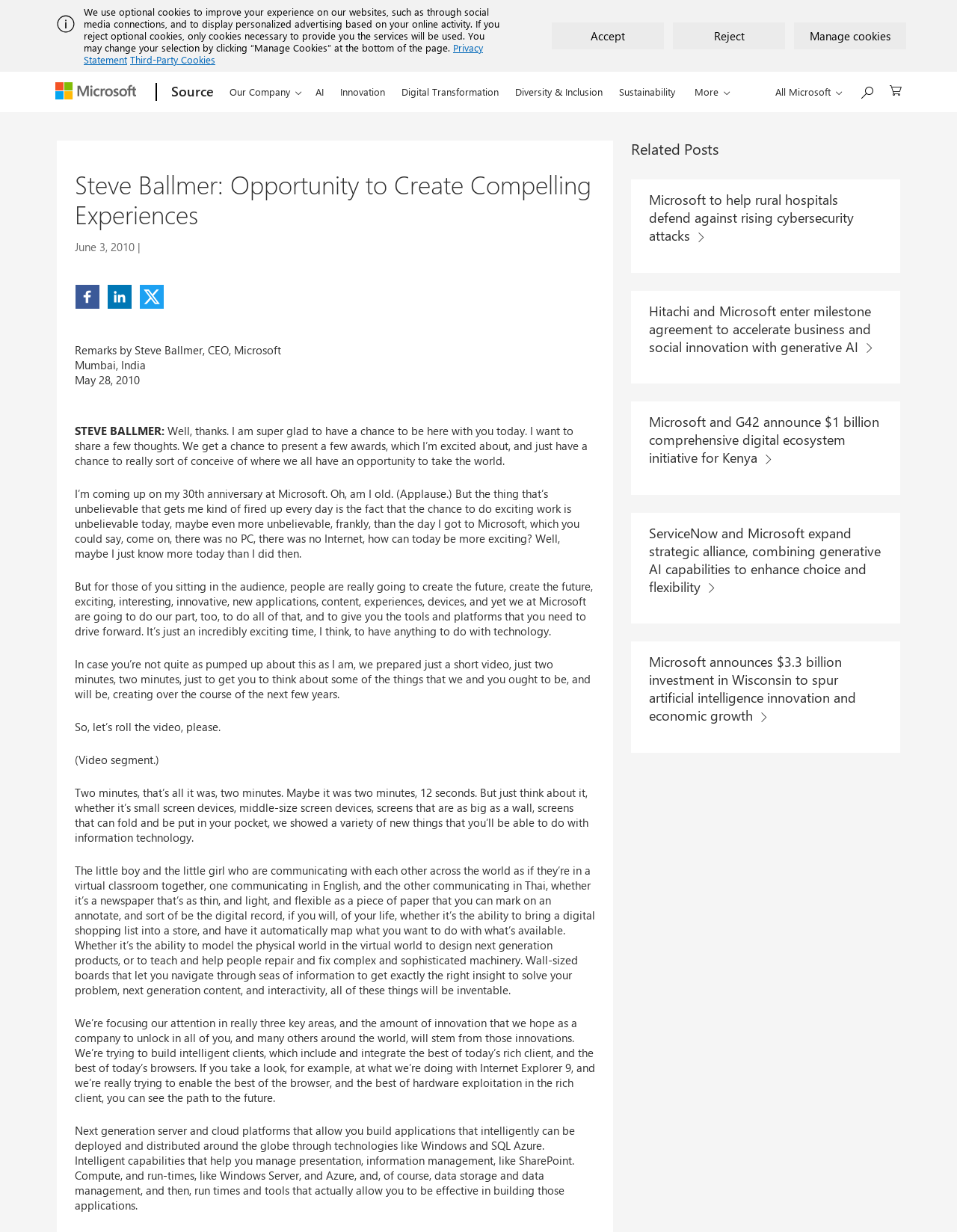Please analyze the image and give a detailed answer to the question:
What is the focus of Microsoft's innovation?

Microsoft is focusing its attention on three key areas, which include building intelligent clients, next-generation server and cloud platforms, and intelligent capabilities, as mentioned in the text 'We’re focusing our attention in really three key areas...'.